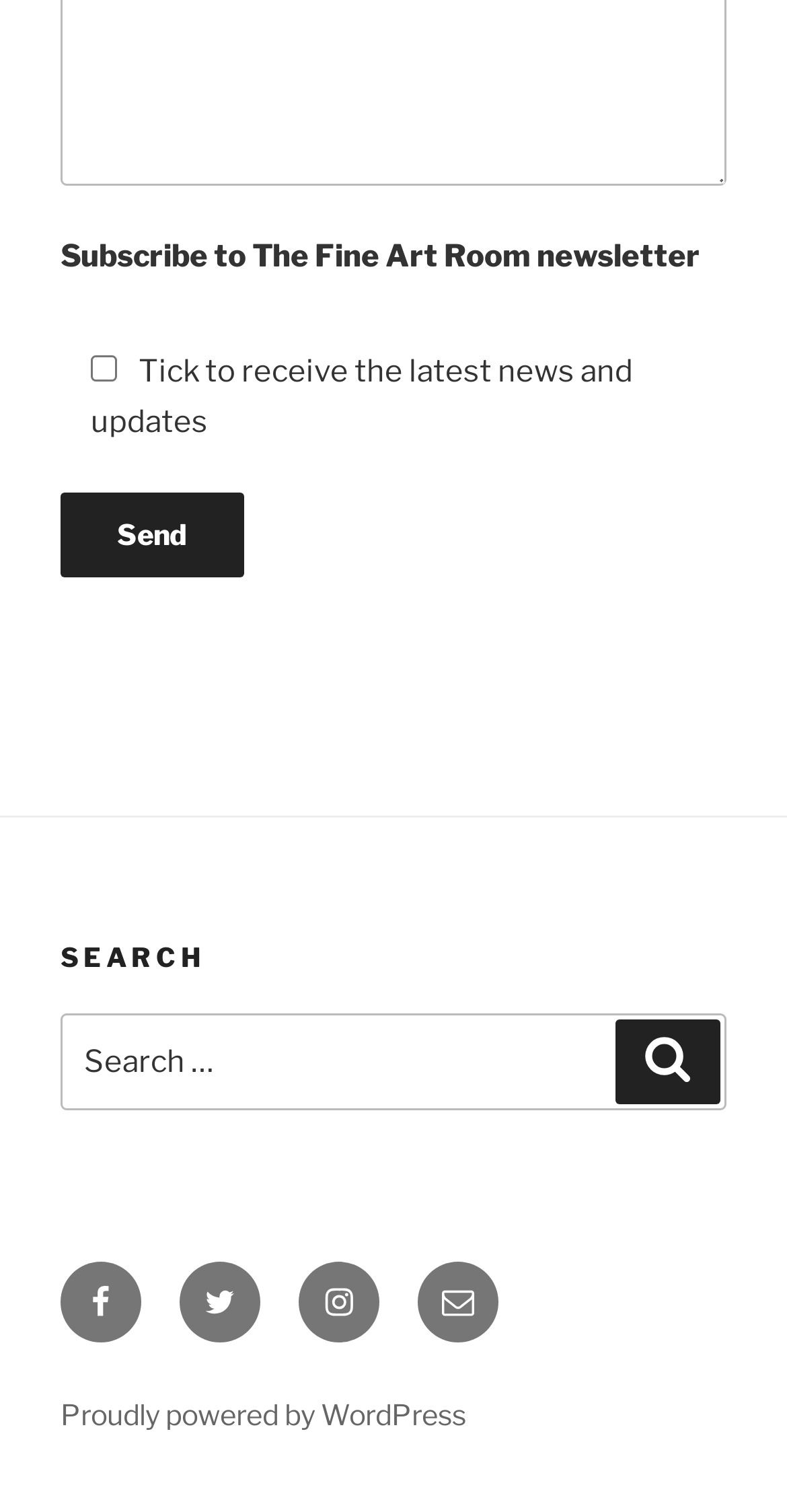Can you specify the bounding box coordinates of the area that needs to be clicked to fulfill the following instruction: "Search for something"?

[0.077, 0.671, 0.923, 0.735]